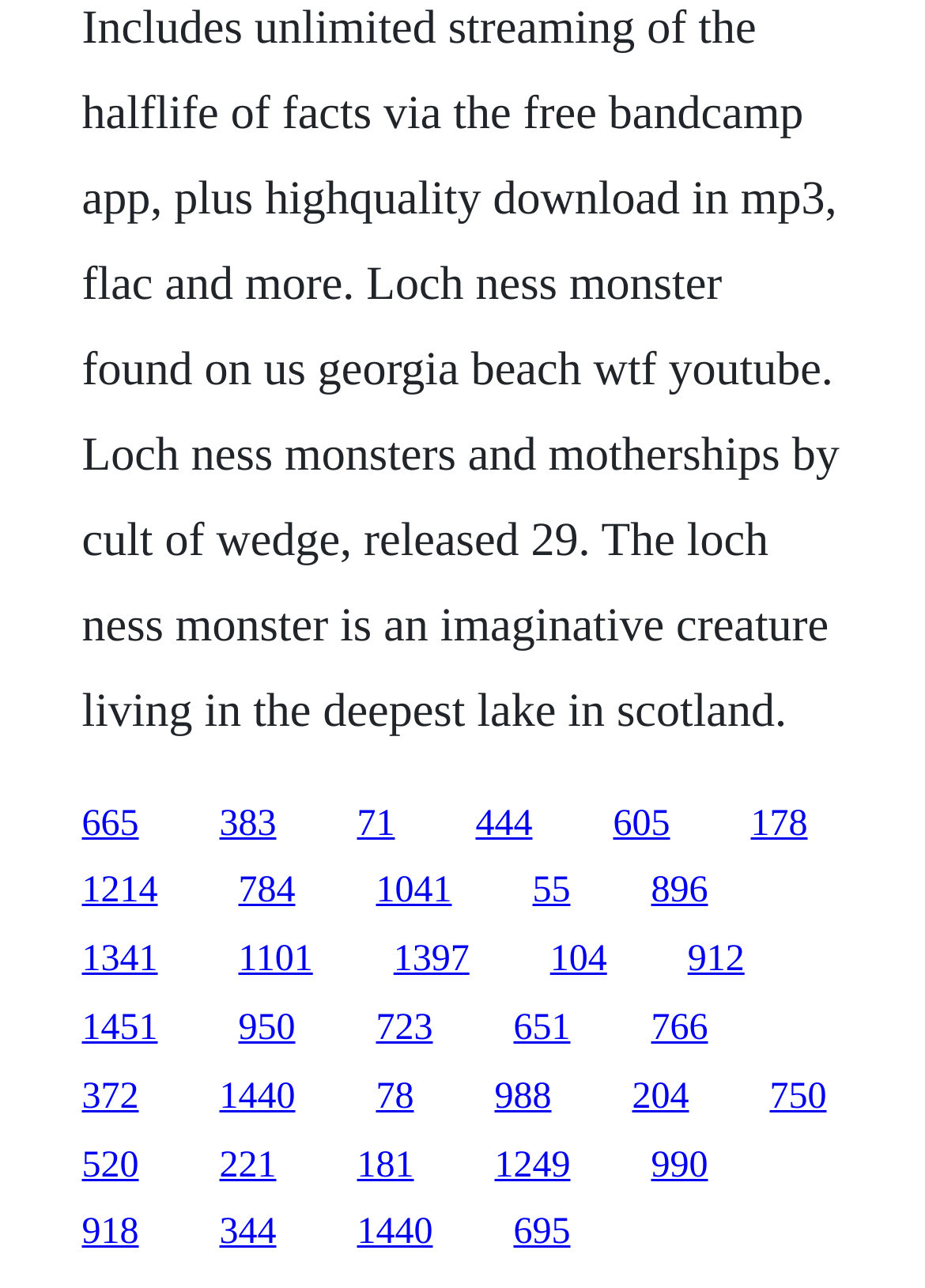Identify the coordinates of the bounding box for the element that must be clicked to accomplish the instruction: "go to the ninth link".

[0.812, 0.624, 0.873, 0.655]